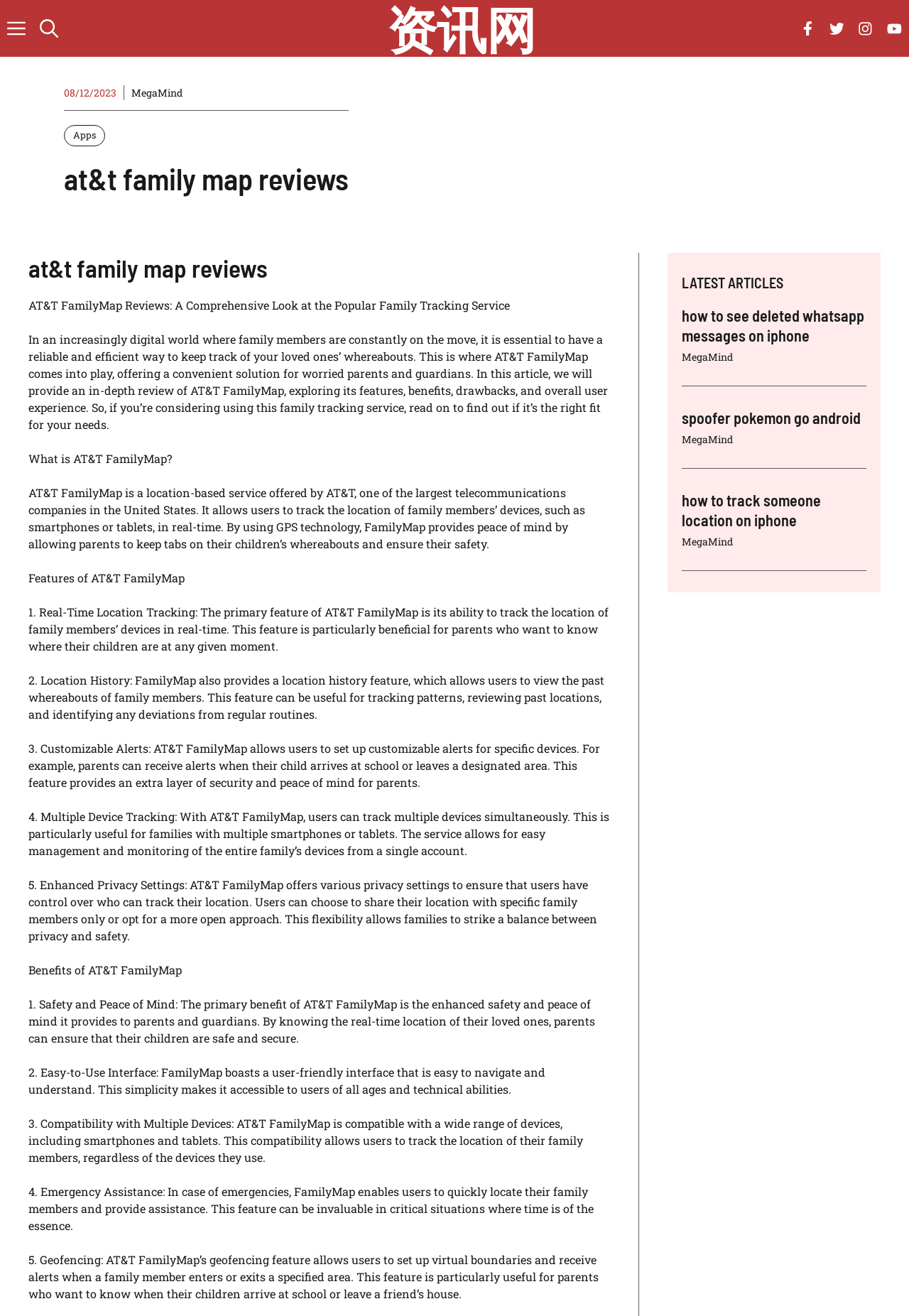What is the name of the family tracking service reviewed?
Please provide a detailed and thorough answer to the question.

The webpage is reviewing a family tracking service, and the name of the service is mentioned in the heading 'at&t family map reviews' and also in the first paragraph of the article, which is 'AT&T FamilyMap'.